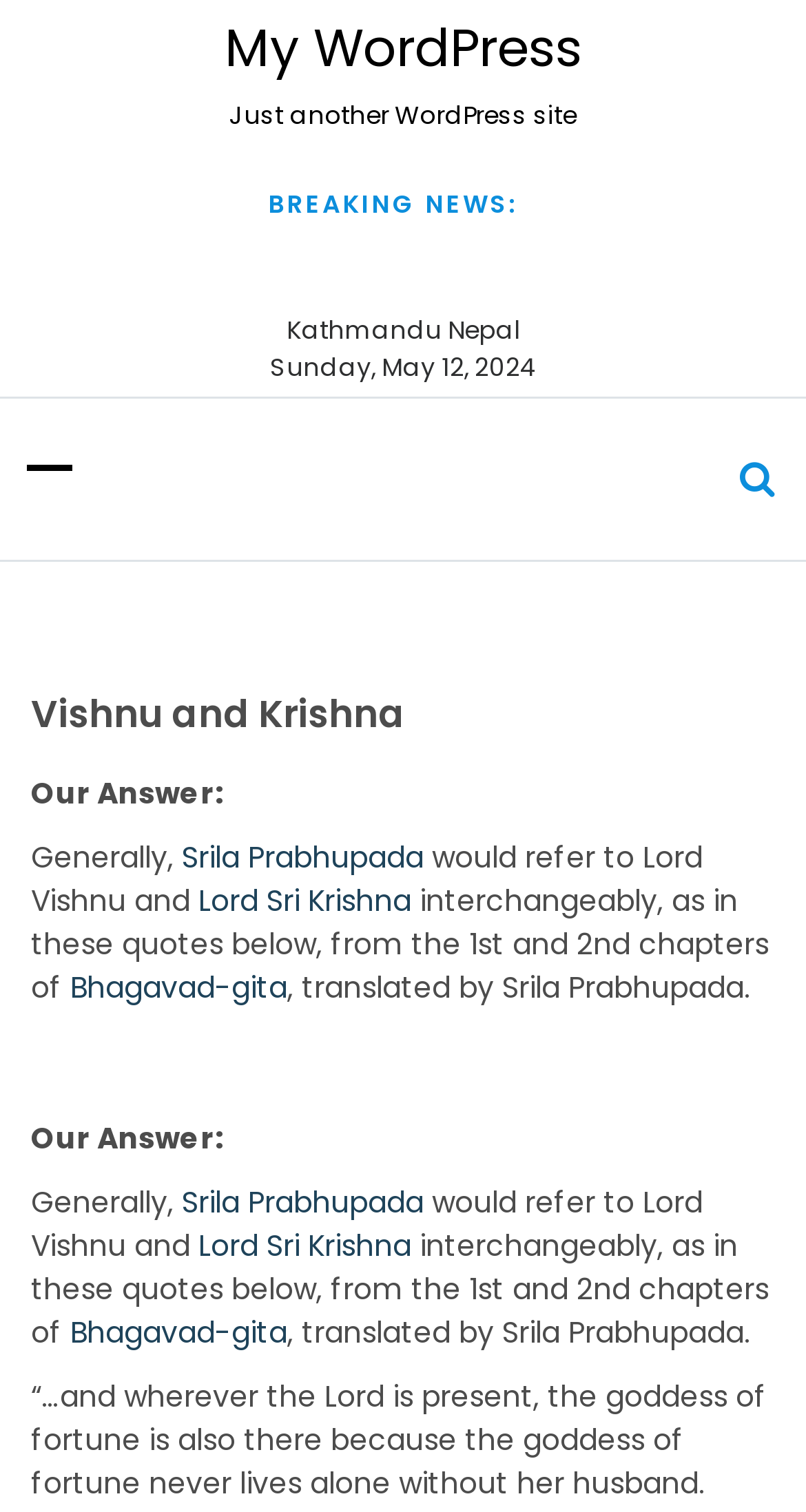Determine the bounding box coordinates for the area you should click to complete the following instruction: "Explore the 'Vishnu and Krishna' section".

[0.038, 0.453, 0.962, 0.49]